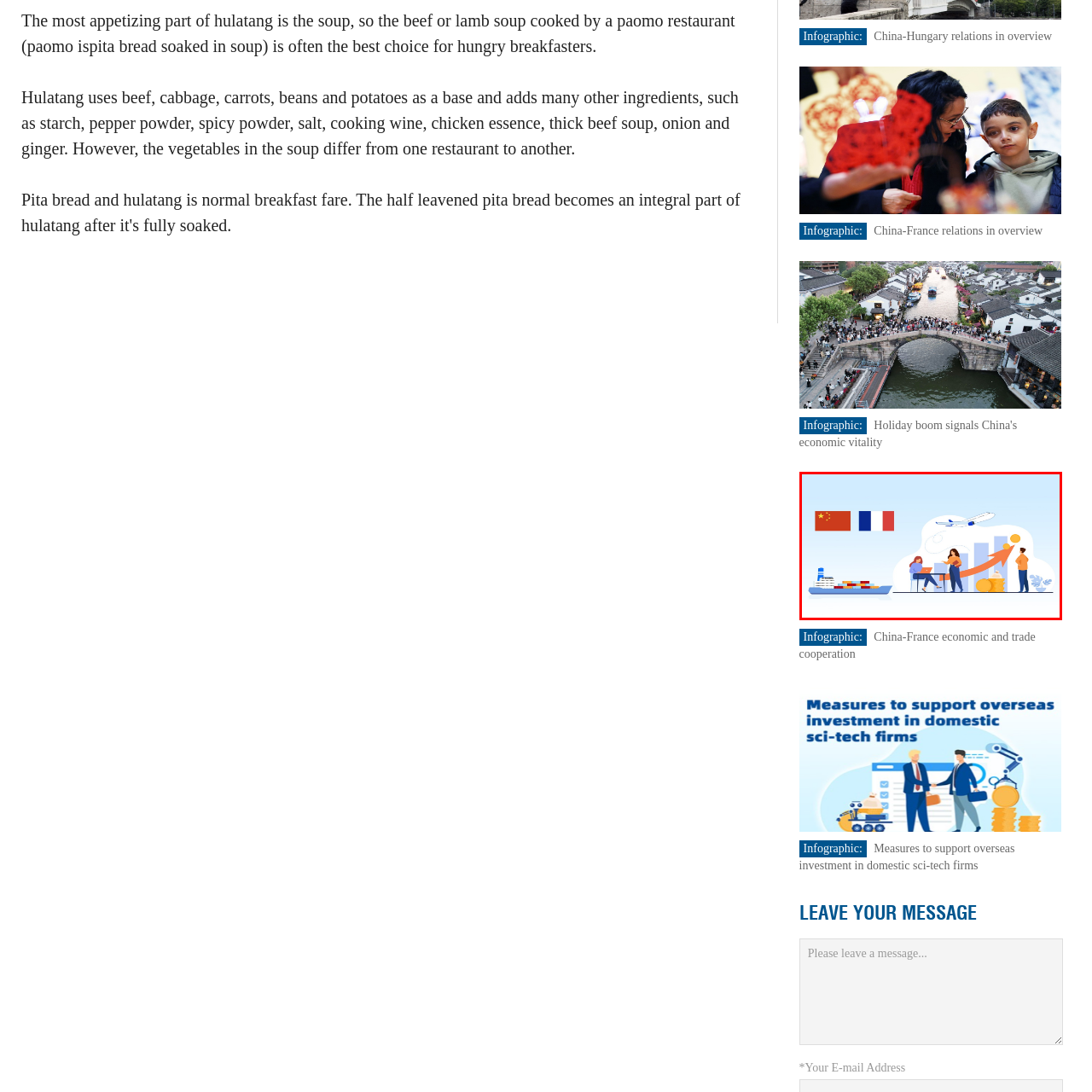Offer an in-depth description of the picture located within the red frame.

The image illustrates the theme of "China-France economic and trade cooperation." It features two prominent flags, representing China and France, positioned at the top left. Below these flags, a visually engaging scene unfolds: on the left, a cargo ship symbolizes international trade, while on the right, three figures—a woman at a laptop, a standing woman gesturing towards a growth chart, and a man looking on—represent professionals collaborating in a business environment. The backdrop includes an airplane and ascending graphs, conveying the idea of growth and connectivity between the two nations. Overall, the illustration captures the essence of economic collaboration and the dynamic relationship between China and France.